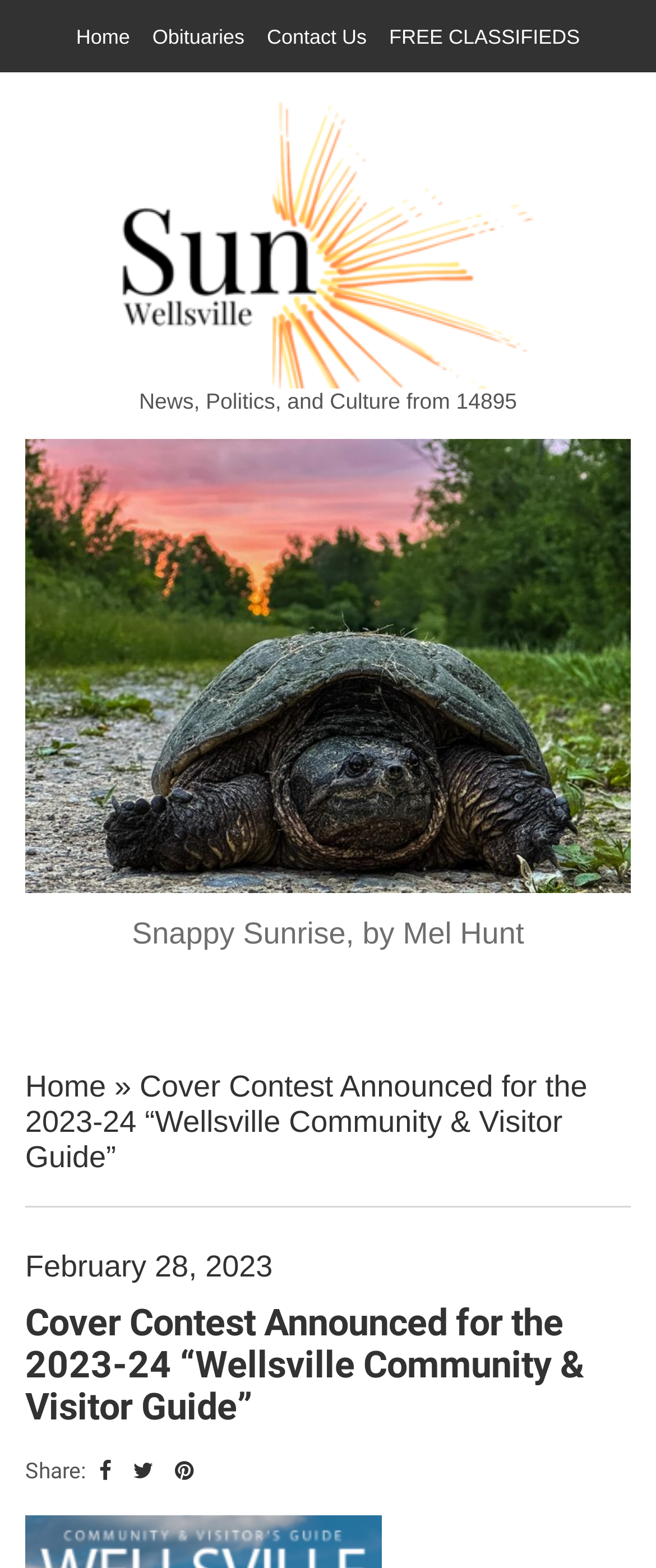Kindly provide the bounding box coordinates of the section you need to click on to fulfill the given instruction: "go to home page".

[0.116, 0.016, 0.198, 0.031]